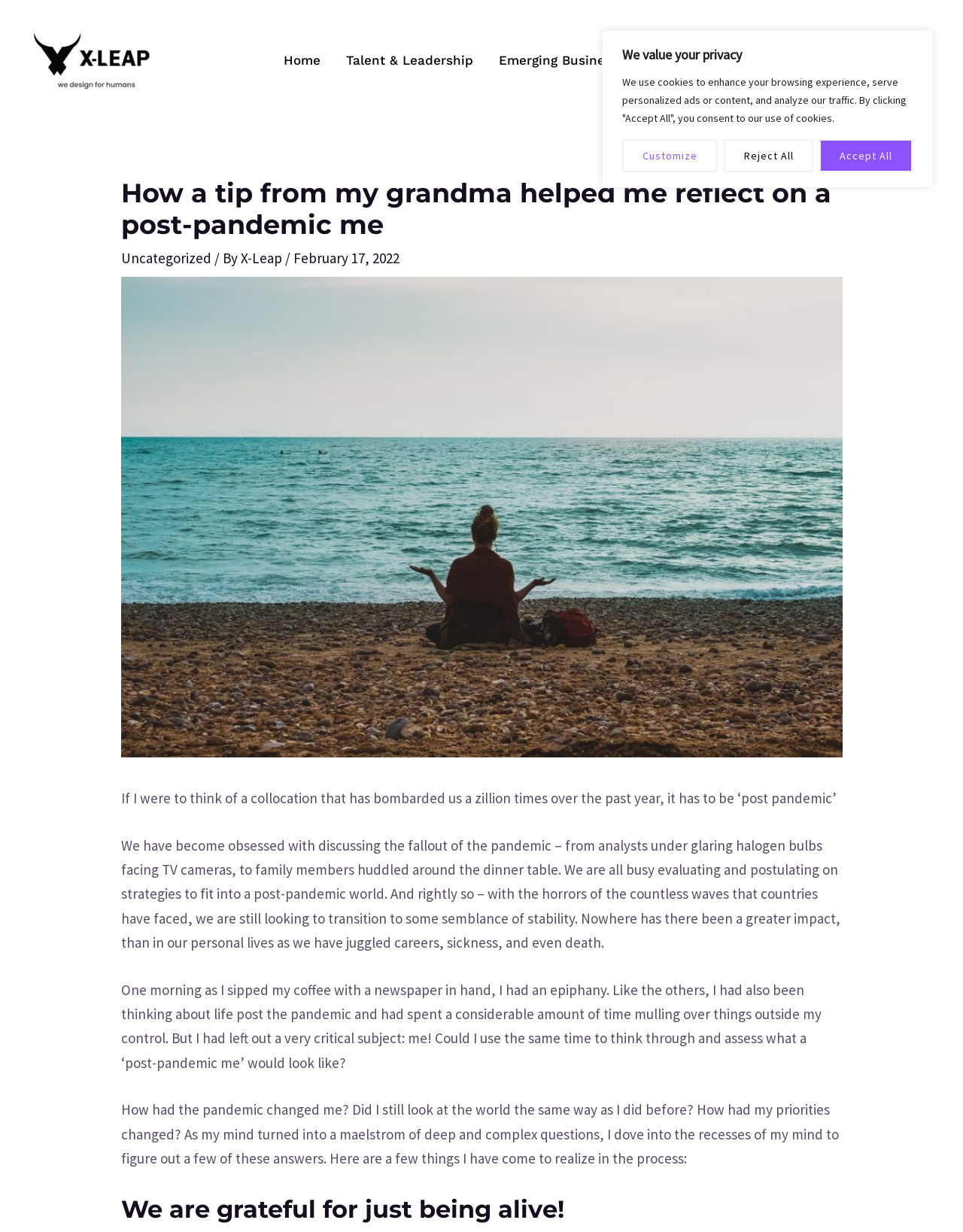What is the category of the article?
Using the image as a reference, give a one-word or short phrase answer.

Uncategorized